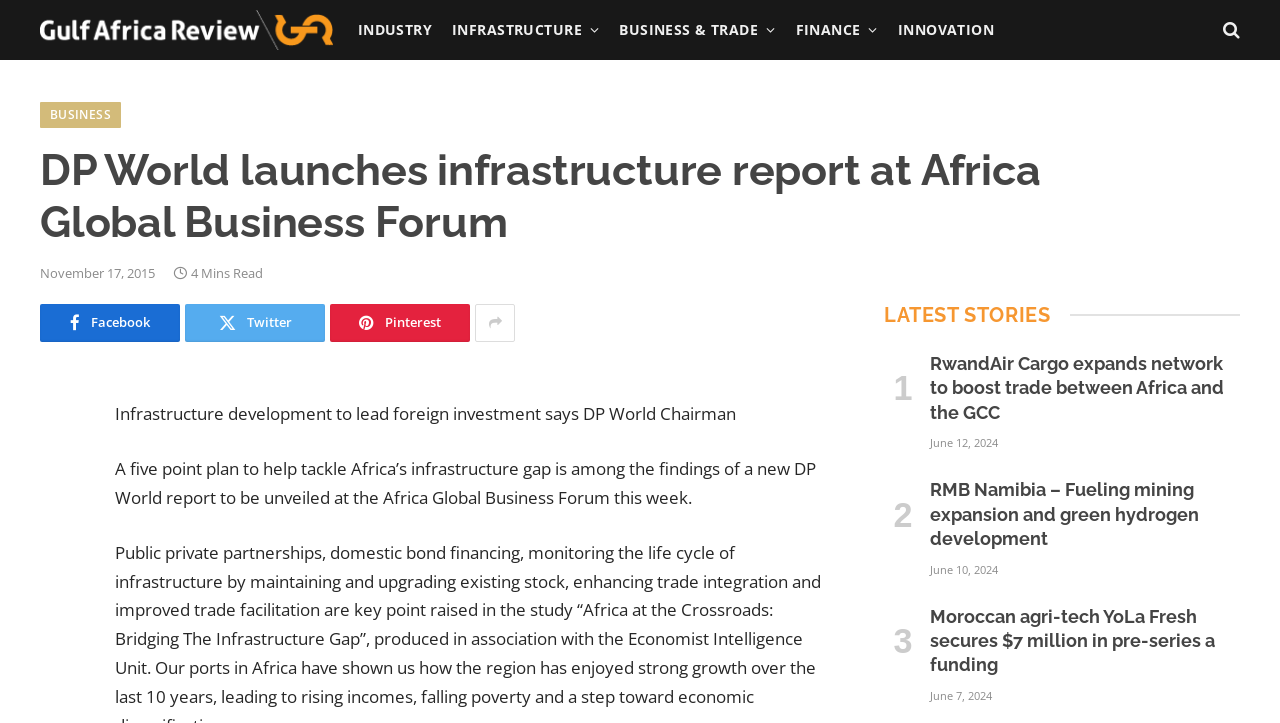Please locate the bounding box coordinates of the element that needs to be clicked to achieve the following instruction: "View the 'INFRASTRUCTURE' section". The coordinates should be four float numbers between 0 and 1, i.e., [left, top, right, bottom].

[0.345, 0.0, 0.476, 0.083]